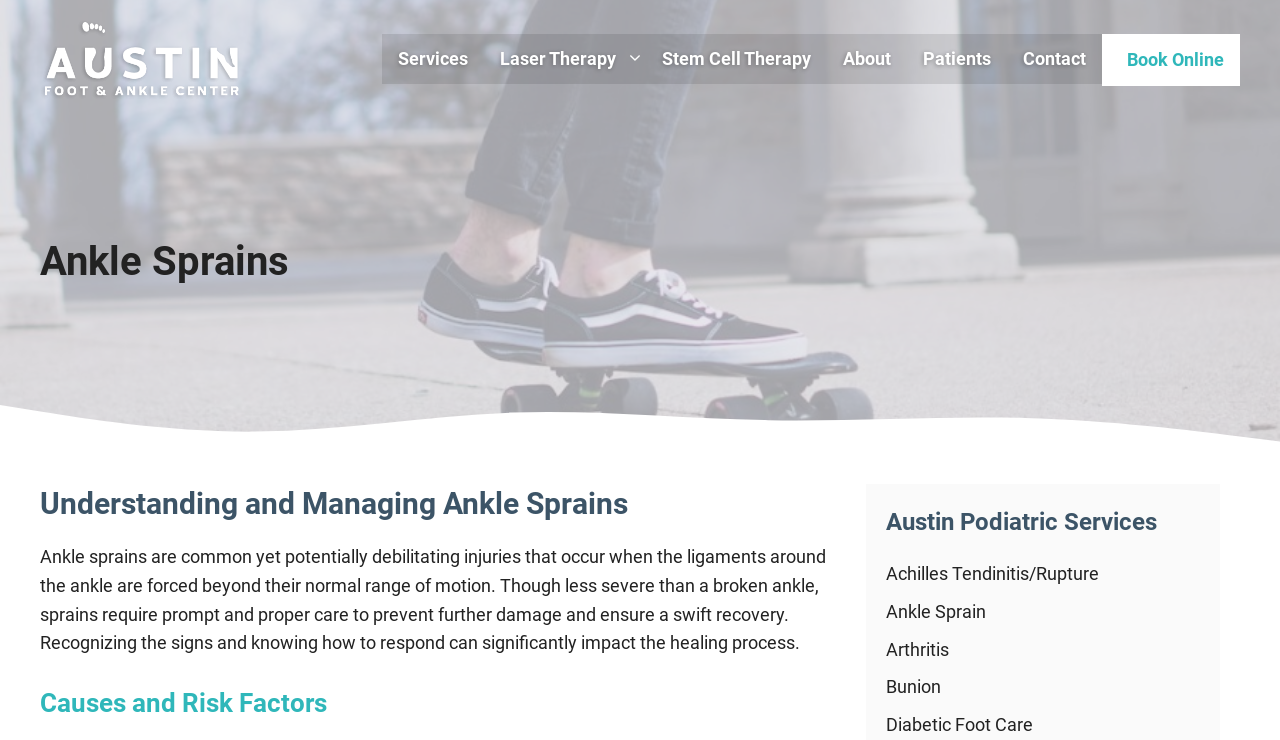Given the description of the UI element: "Ankle Sprain", predict the bounding box coordinates in the form of [left, top, right, bottom], with each value being a float between 0 and 1.

[0.692, 0.812, 0.77, 0.84]